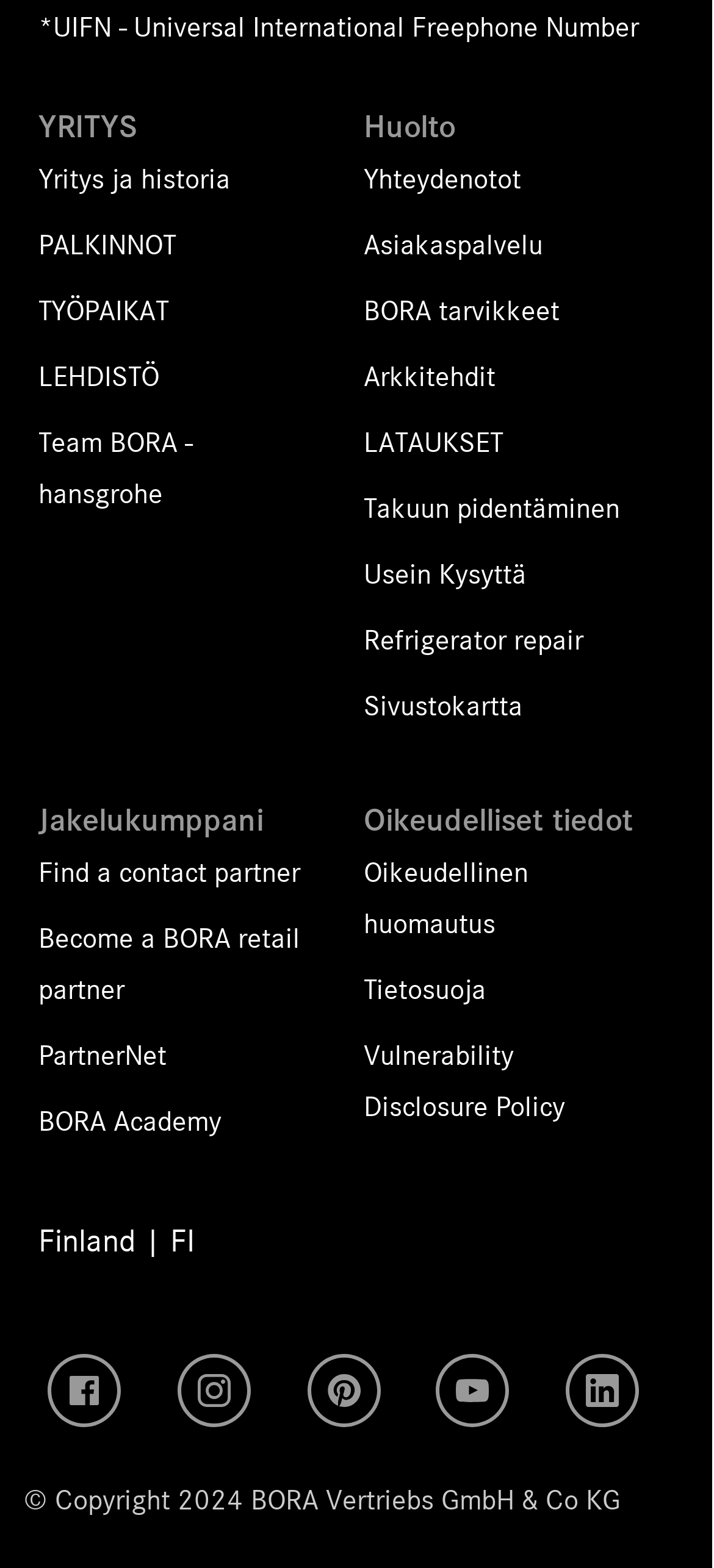Please determine the bounding box coordinates of the element to click on in order to accomplish the following task: "Follow BORA on Facebook". Ensure the coordinates are four float numbers ranging from 0 to 1, i.e., [left, top, right, bottom].

[0.066, 0.864, 0.168, 0.917]